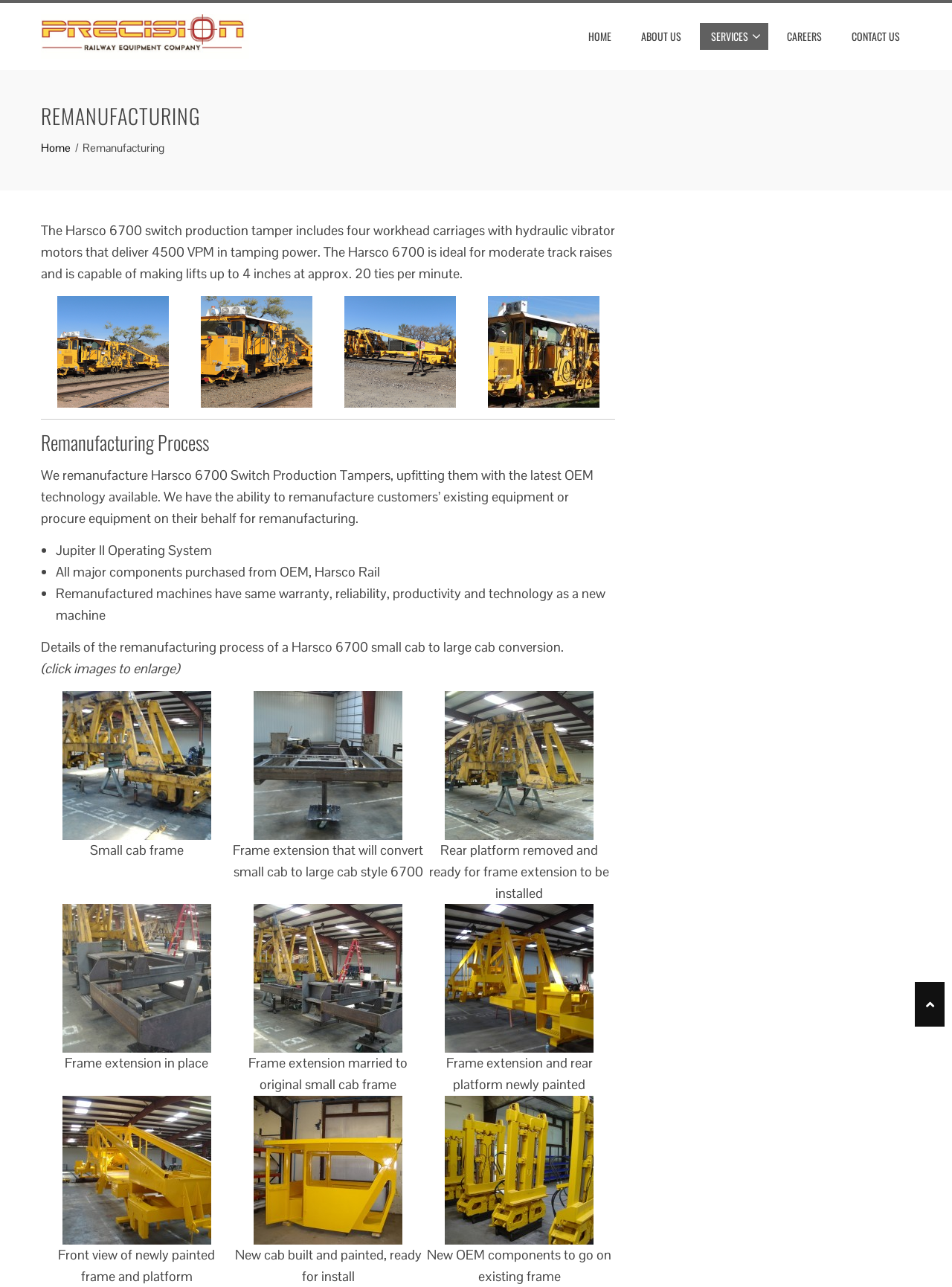Determine the bounding box coordinates of the clickable area required to perform the following instruction: "Click the image to enlarge". The coordinates should be represented as four float numbers between 0 and 1: [left, top, right, bottom].

[0.065, 0.587, 0.222, 0.6]